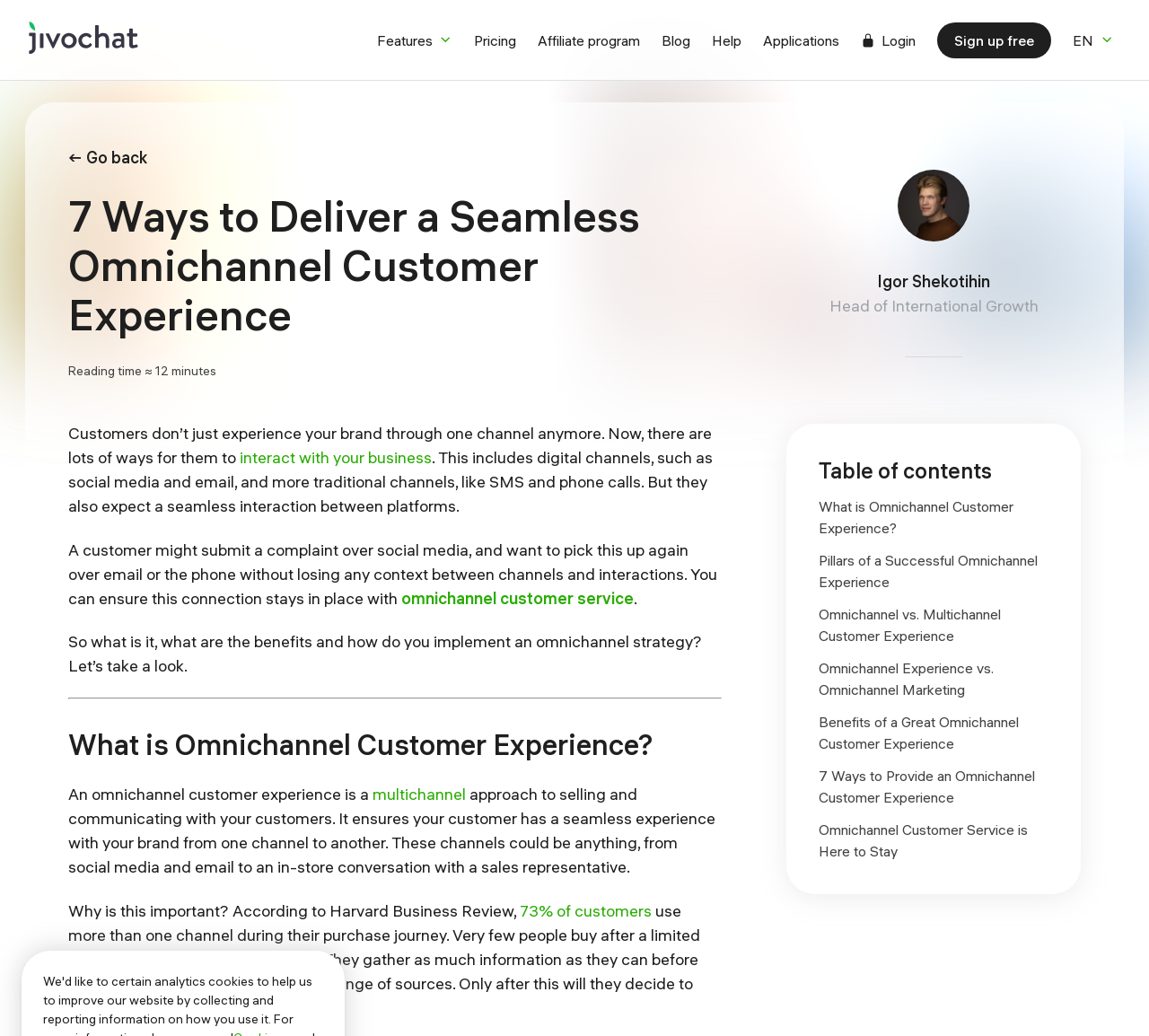Please give a concise answer to this question using a single word or phrase: 
What is the title of the section that starts with 'A customer might submit a complaint over social media...'?

None